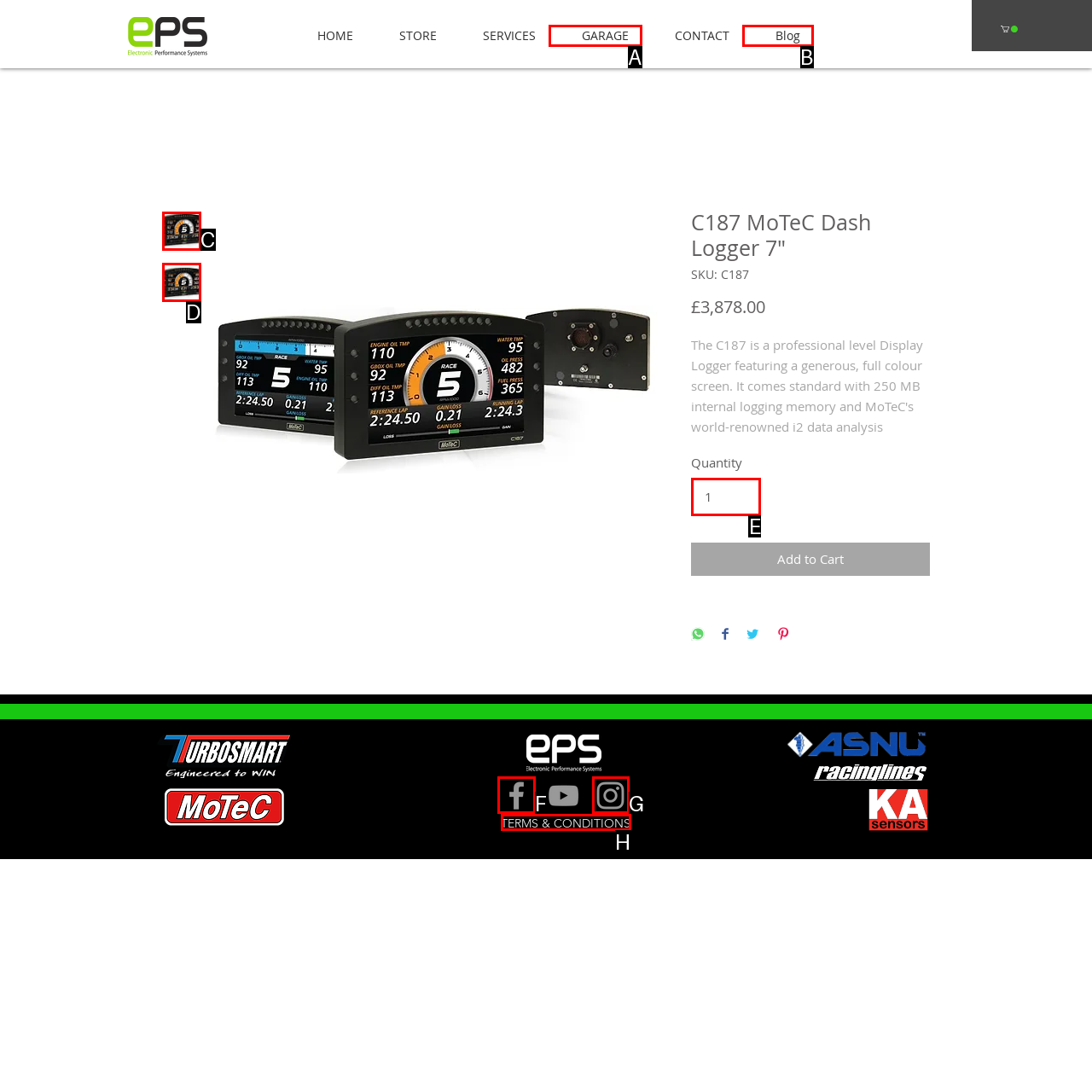Select the letter associated with the UI element you need to click to perform the following action: Click the Facebook link
Reply with the correct letter from the options provided.

F